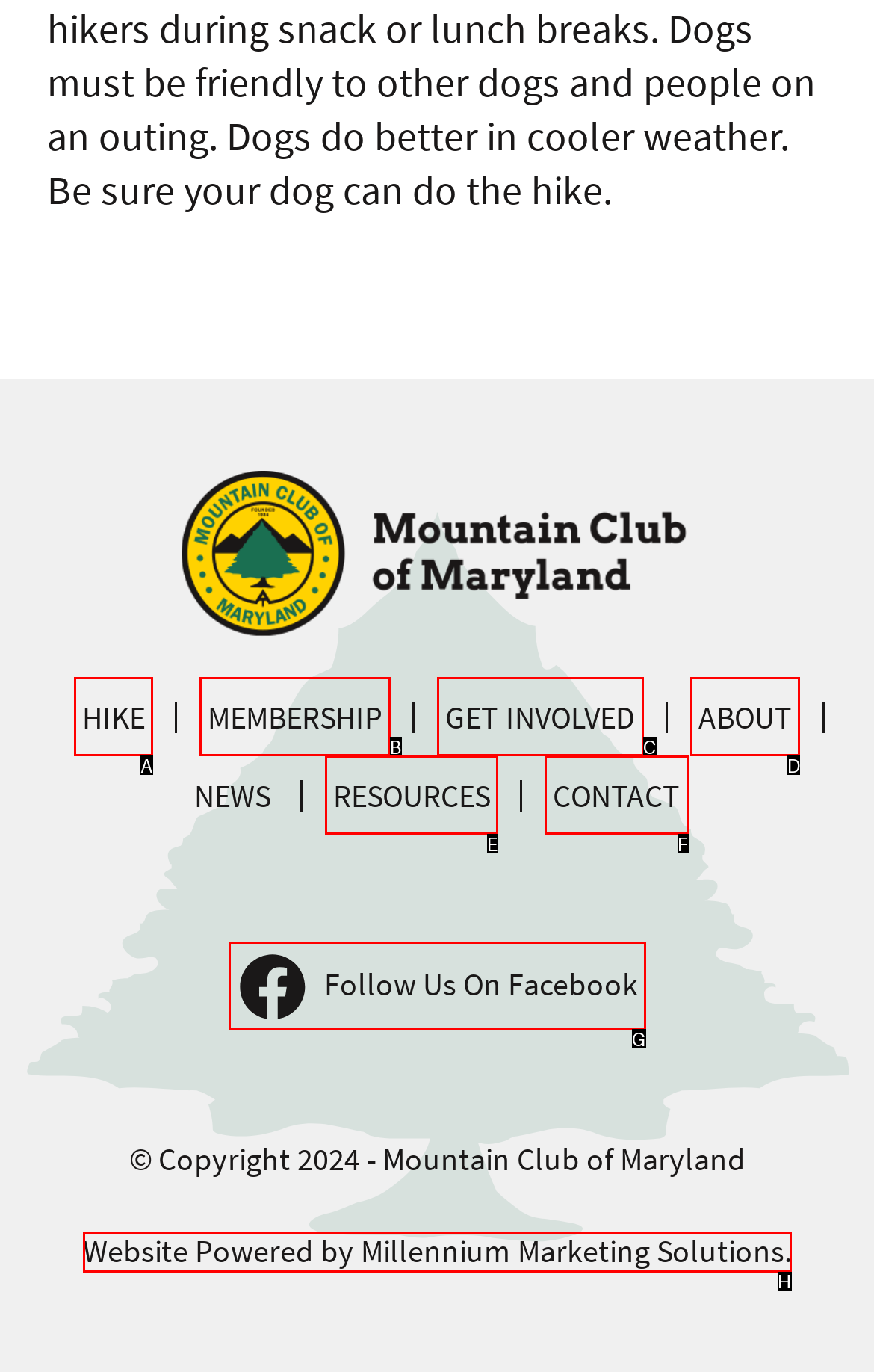Select the correct UI element to complete the task: Visit the ABOUT page
Please provide the letter of the chosen option.

D